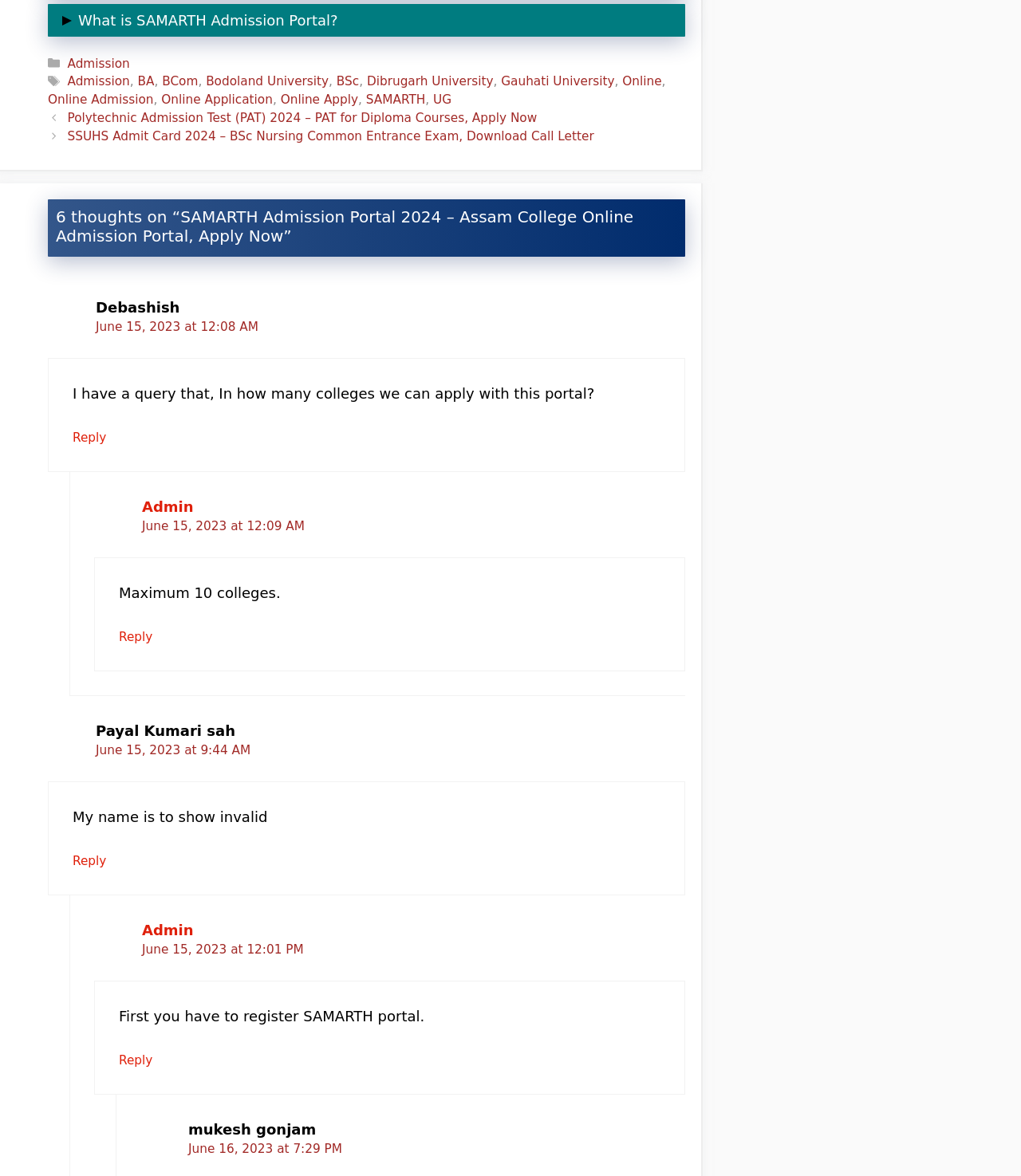Please examine the image and answer the question with a detailed explanation:
What should I do first to use the SAMARTH portal?

In the comment section, Payal Kumari sah mentioned an issue and Admin replied 'First you have to register SAMARTH portal.', which suggests that registration is the first step to use the SAMARTH portal.